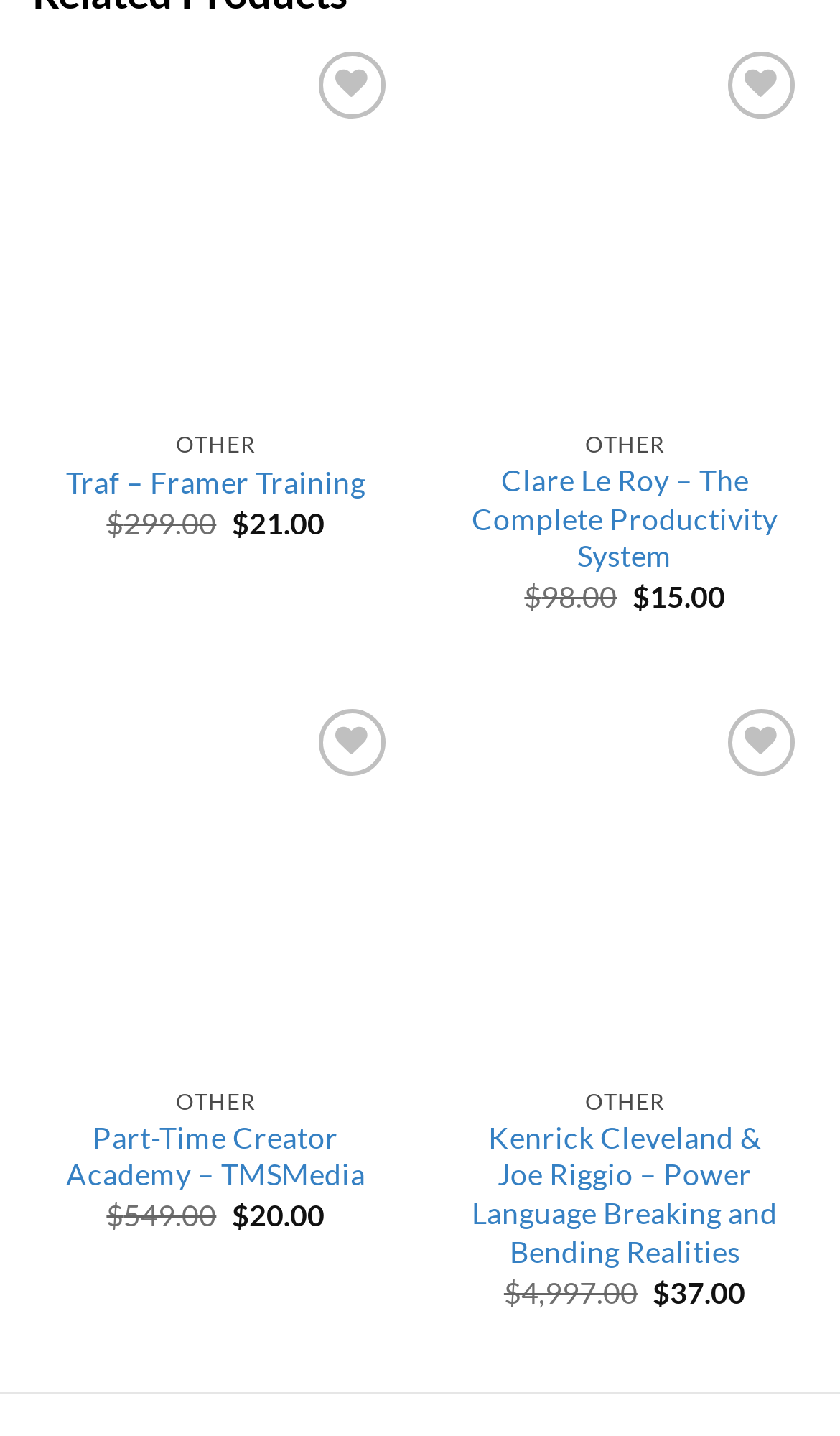What is the original price of the third product?
Based on the image, provide your answer in one word or phrase.

$98.00